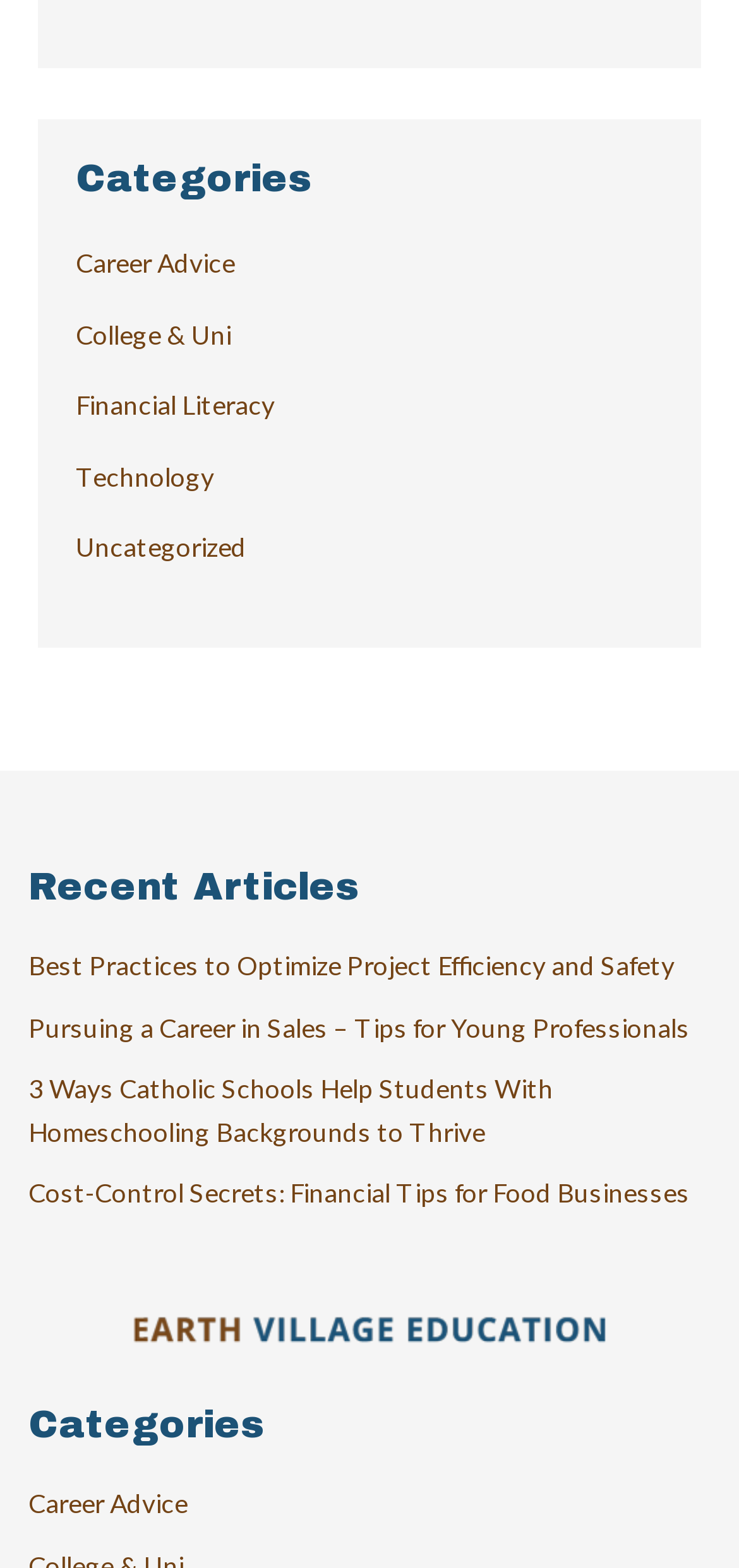From the webpage screenshot, predict the bounding box of the UI element that matches this description: "Technology".

[0.103, 0.293, 0.29, 0.313]